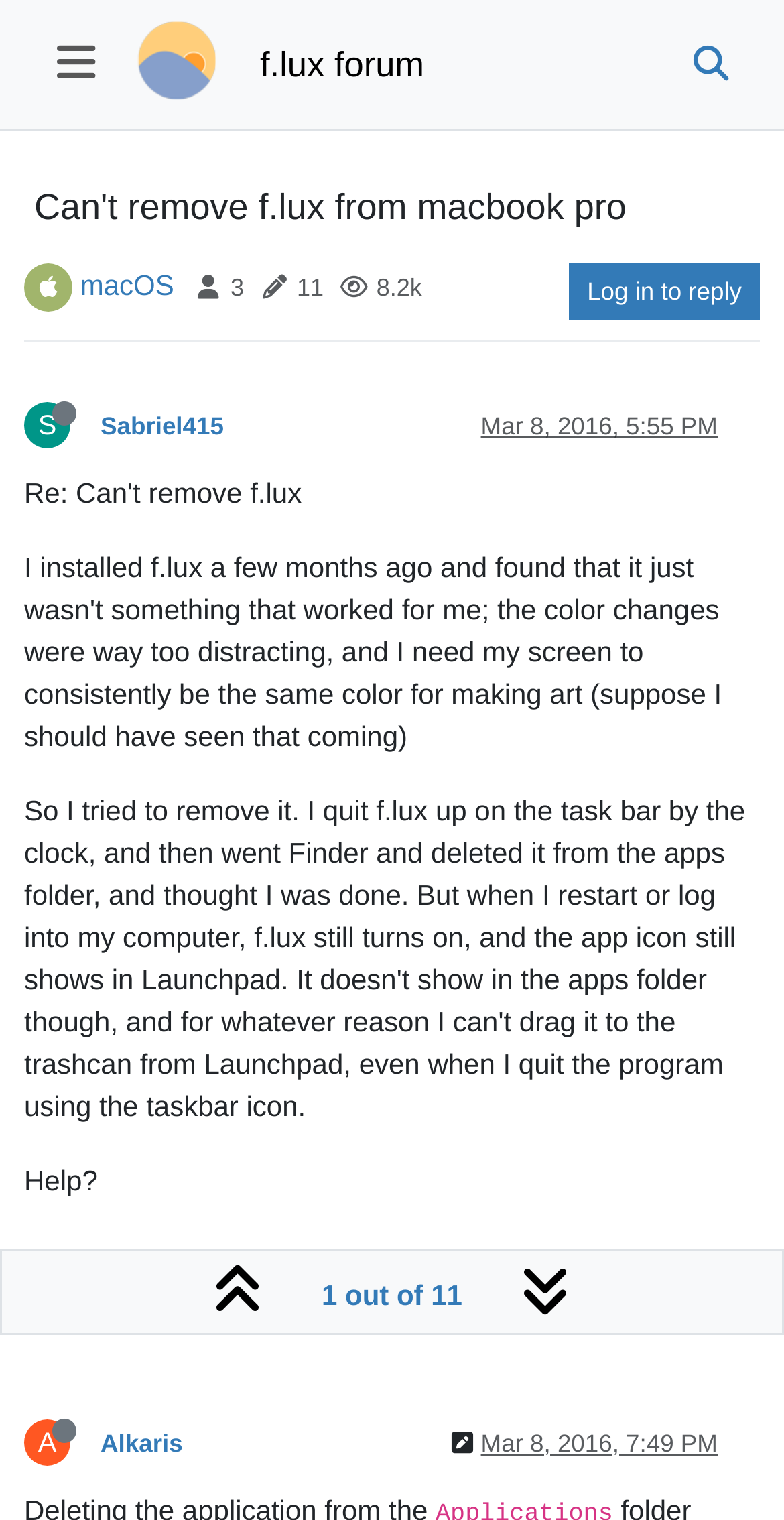Find the bounding box coordinates of the element's region that should be clicked in order to follow the given instruction: "Visit f.lux website". The coordinates should consist of four float numbers between 0 and 1, i.e., [left, top, right, bottom].

[0.162, 0.0, 0.291, 0.085]